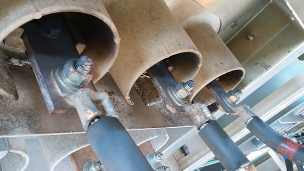Why is regular maintenance important?
Could you answer the question with a detailed and thorough explanation?

Regular maintenance is important to prevent problems such as cable damage or short-circuiting, which can arise due to environmental factors or physical wear, as highlighted in the caption.